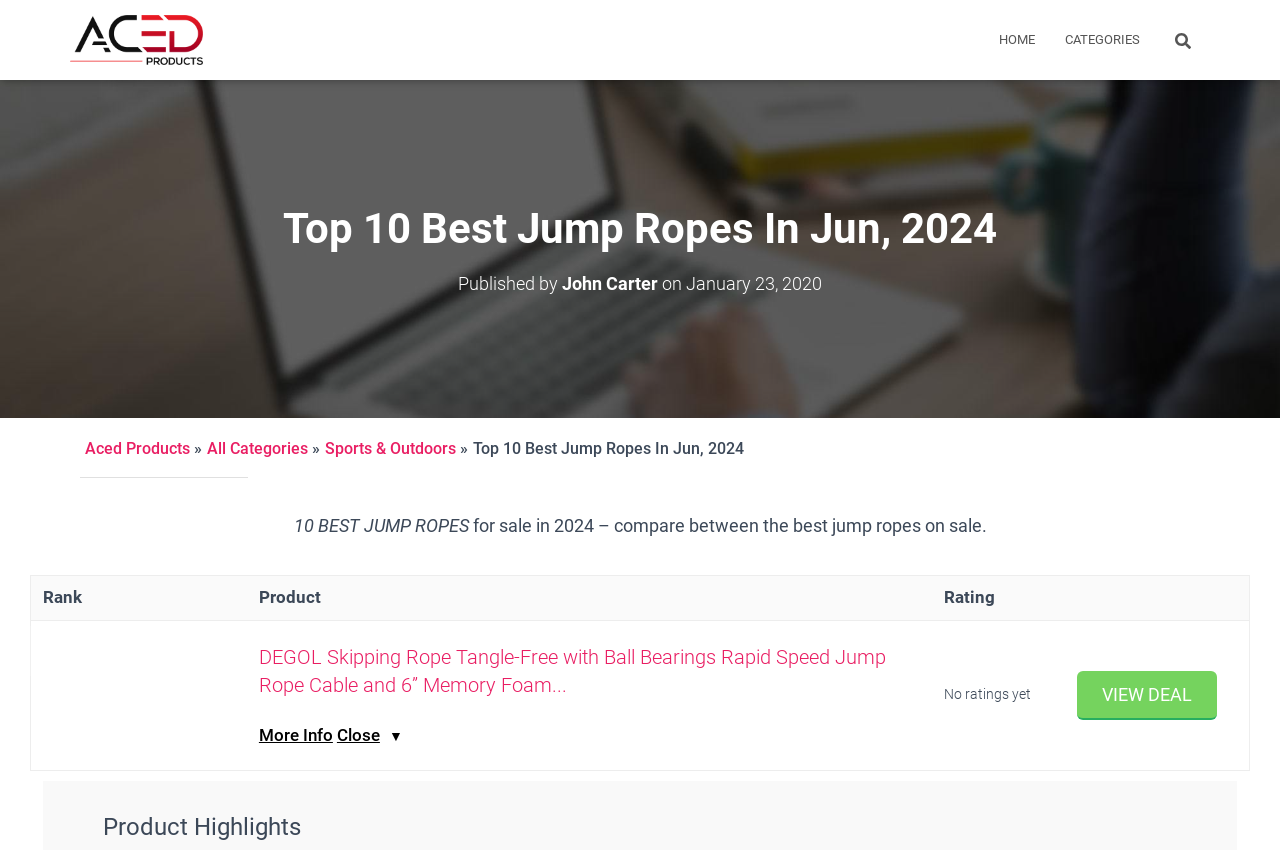Based on the image, give a detailed response to the question: What is the name of the author who published this article?

The author's name is mentioned below the title of the webpage, and it is 'John Carter', who published the article on January 23, 2020.